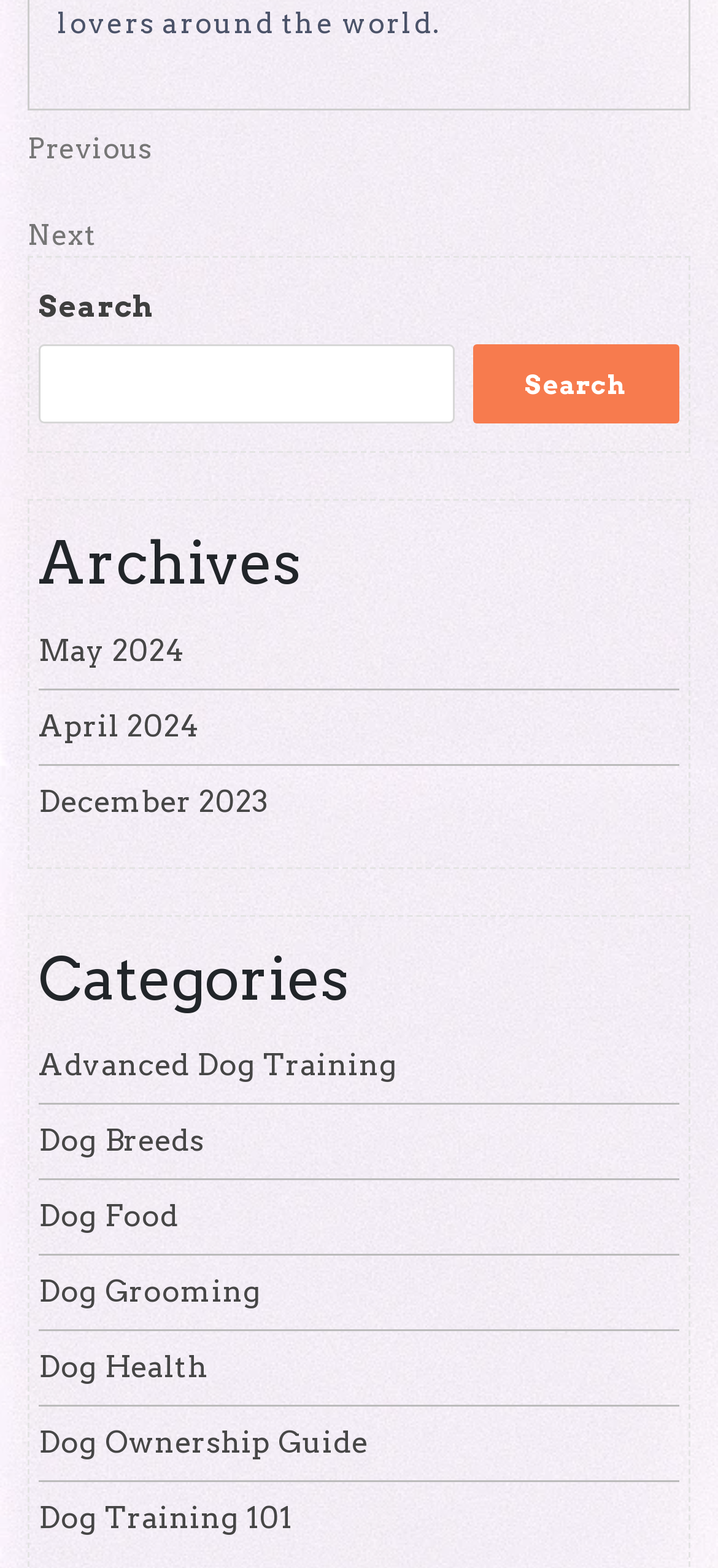Refer to the screenshot and give an in-depth answer to this question: What is the purpose of the search box?

I looked at the search box and its accompanying button, which says 'Search', and inferred that its purpose is to allow users to search the website.